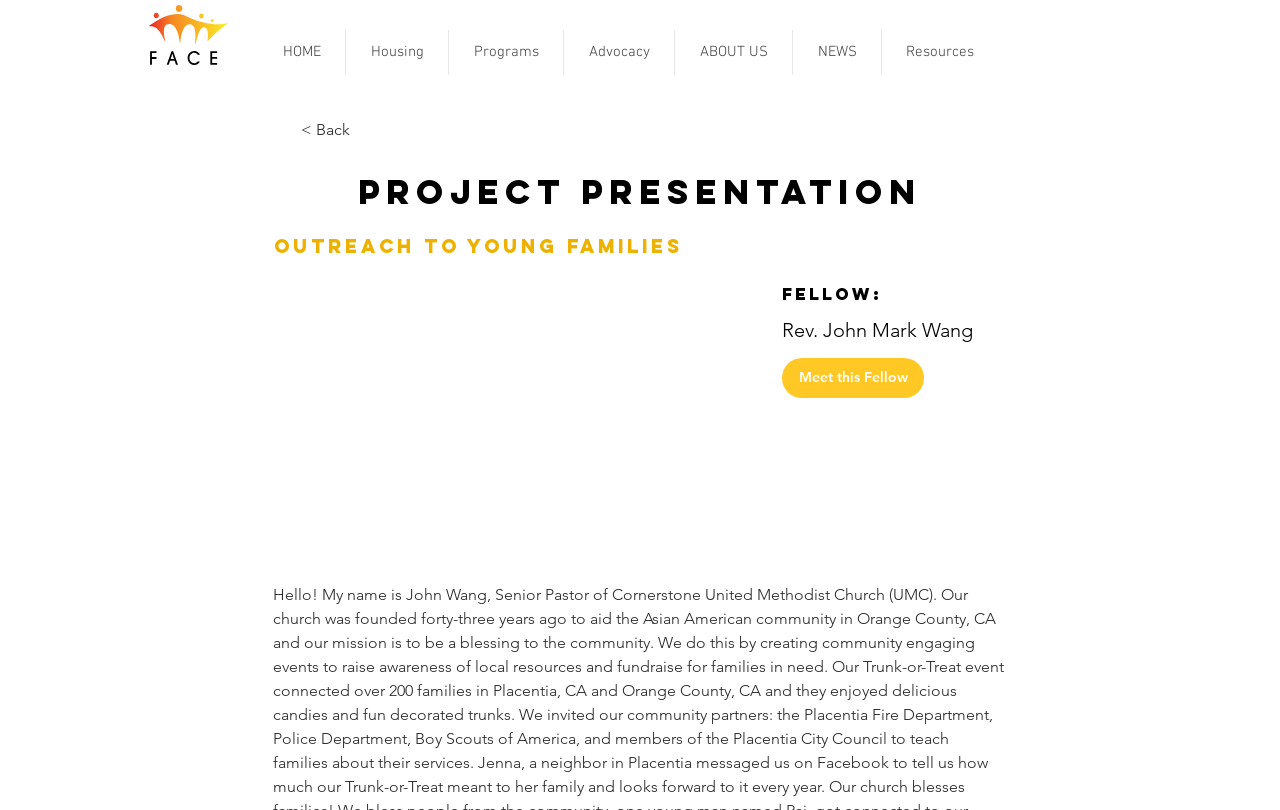What is the link below 'Fellow:'?
Refer to the image and provide a thorough answer to the question.

I found the answer by looking at the link below the heading 'Fellow:', which says 'Meet this Fellow'.